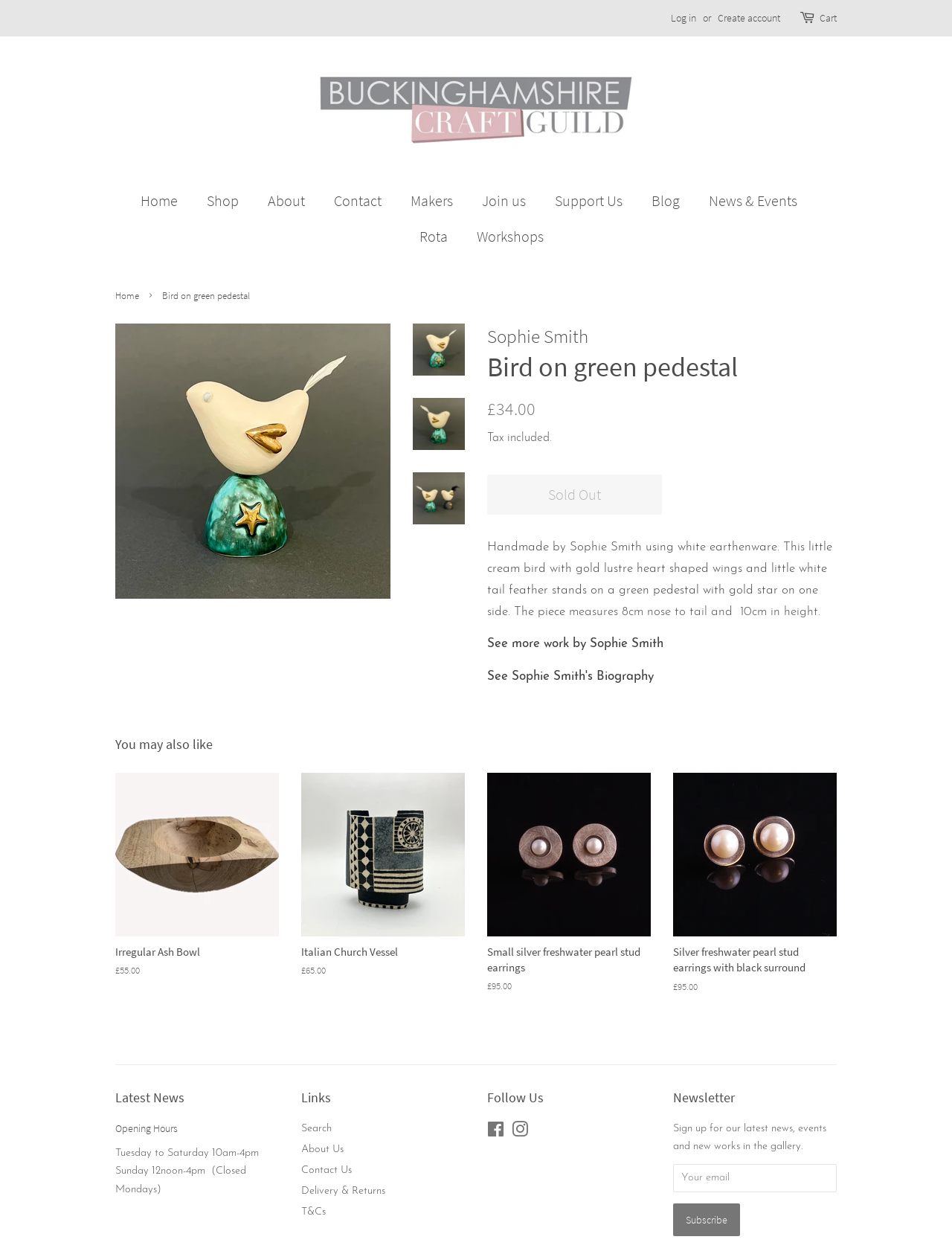What is the price of the bird on green pedestal?
Please analyze the image and answer the question with as much detail as possible.

The price of the bird on green pedestal can be found in the product description section, where it is stated as 'Regular price £34.00'.